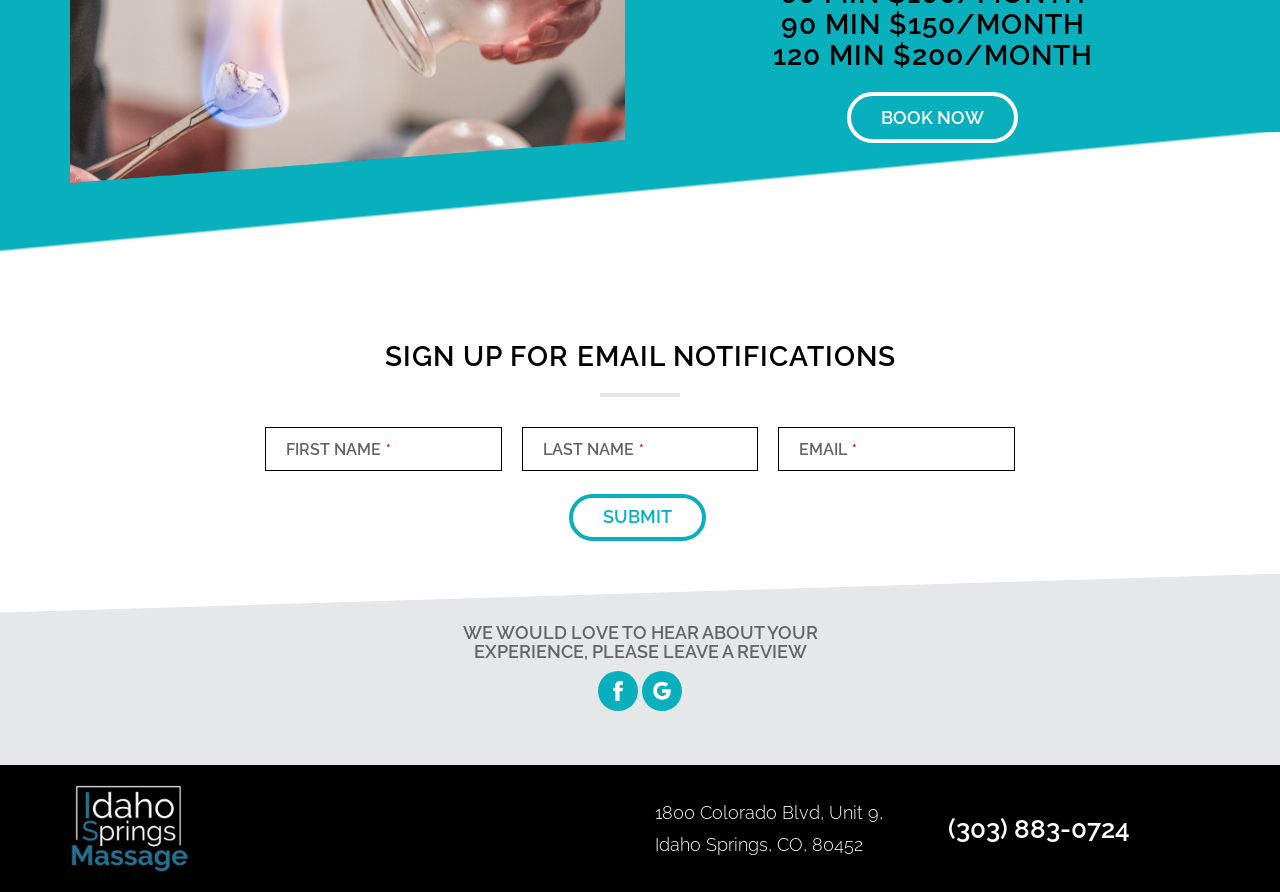Please give a succinct answer to the question in one word or phrase:
How many textboxes are there for signing up for email notifications?

3